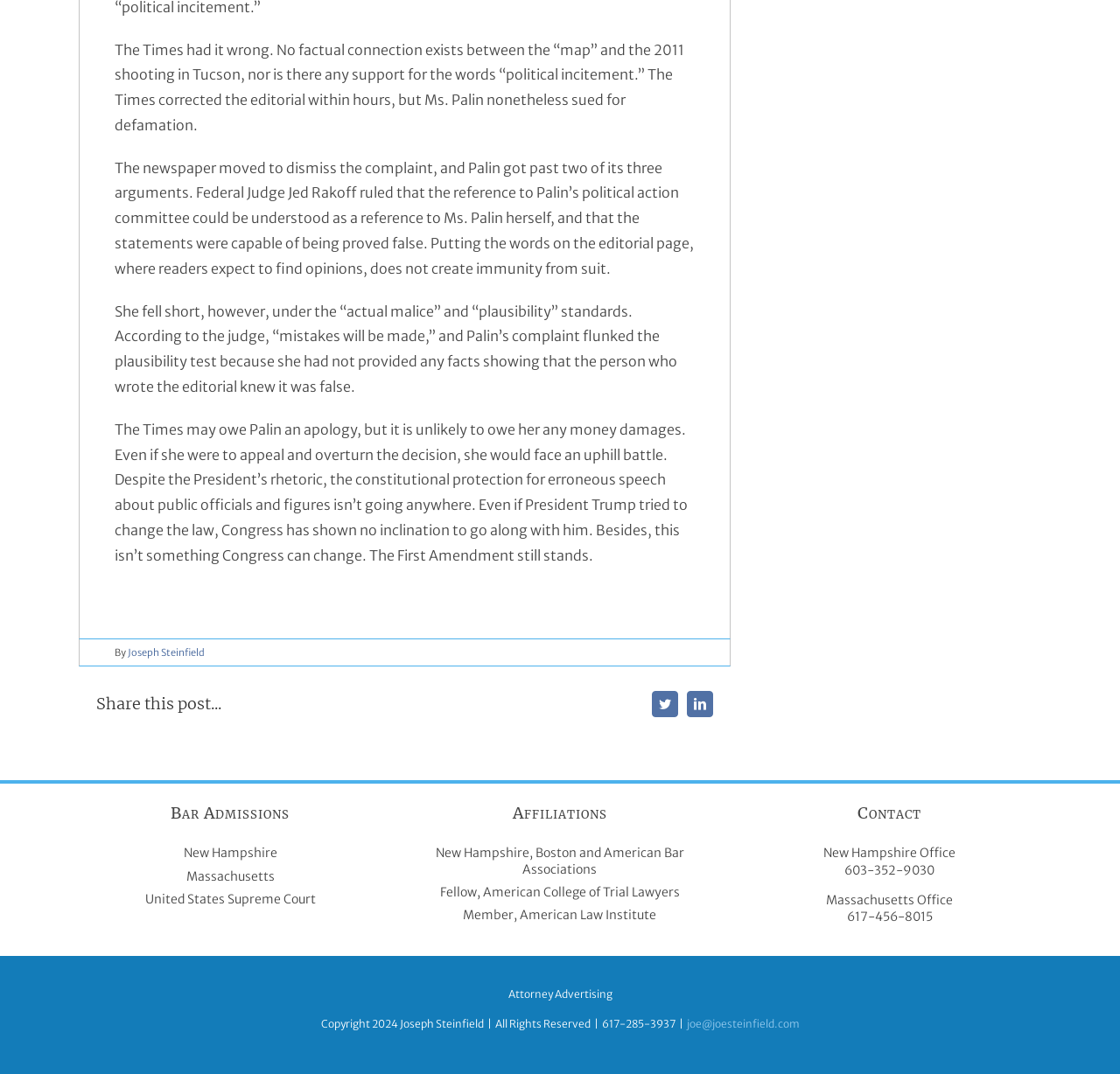Provide your answer in one word or a succinct phrase for the question: 
What are the affiliations of the author?

New Hampshire, Boston, American Bar Associations, etc.